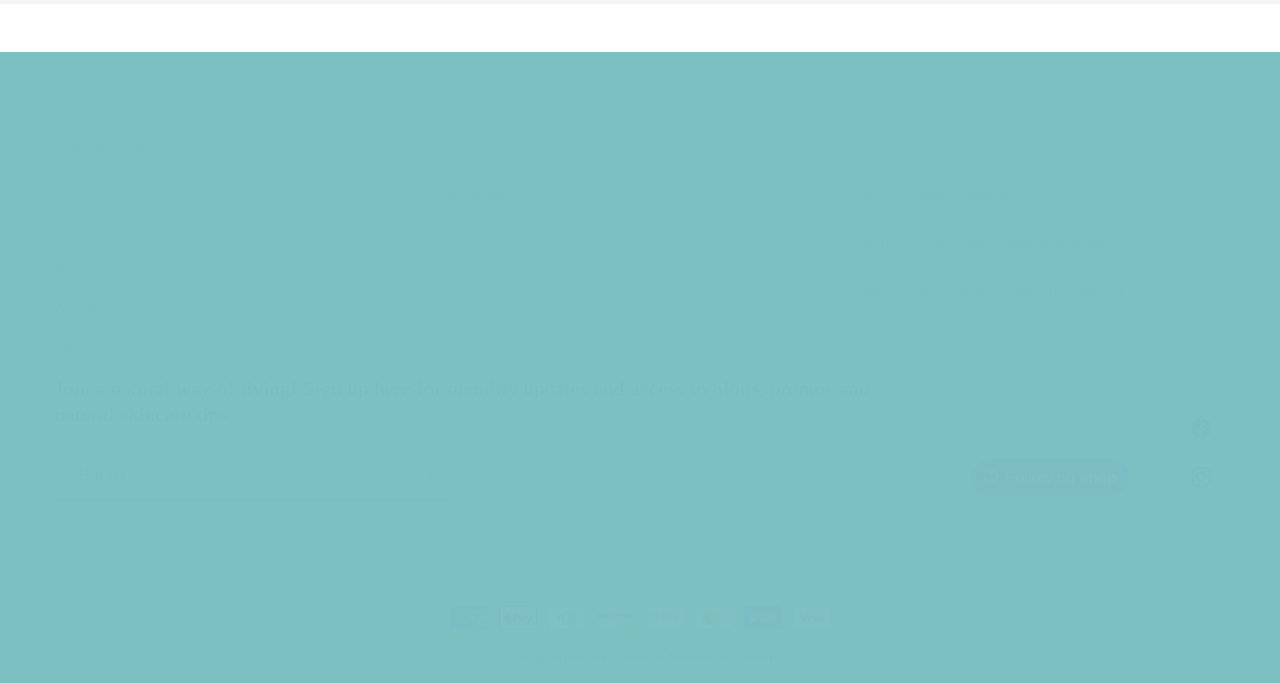What payment methods are accepted?
Please provide a comprehensive answer based on the information in the image.

I found a section with multiple image elements, each representing a different payment method, including American Express, Apple Pay, Diners Club, Discover, Google Pay, Mastercard, Shop Pay, and Visa.